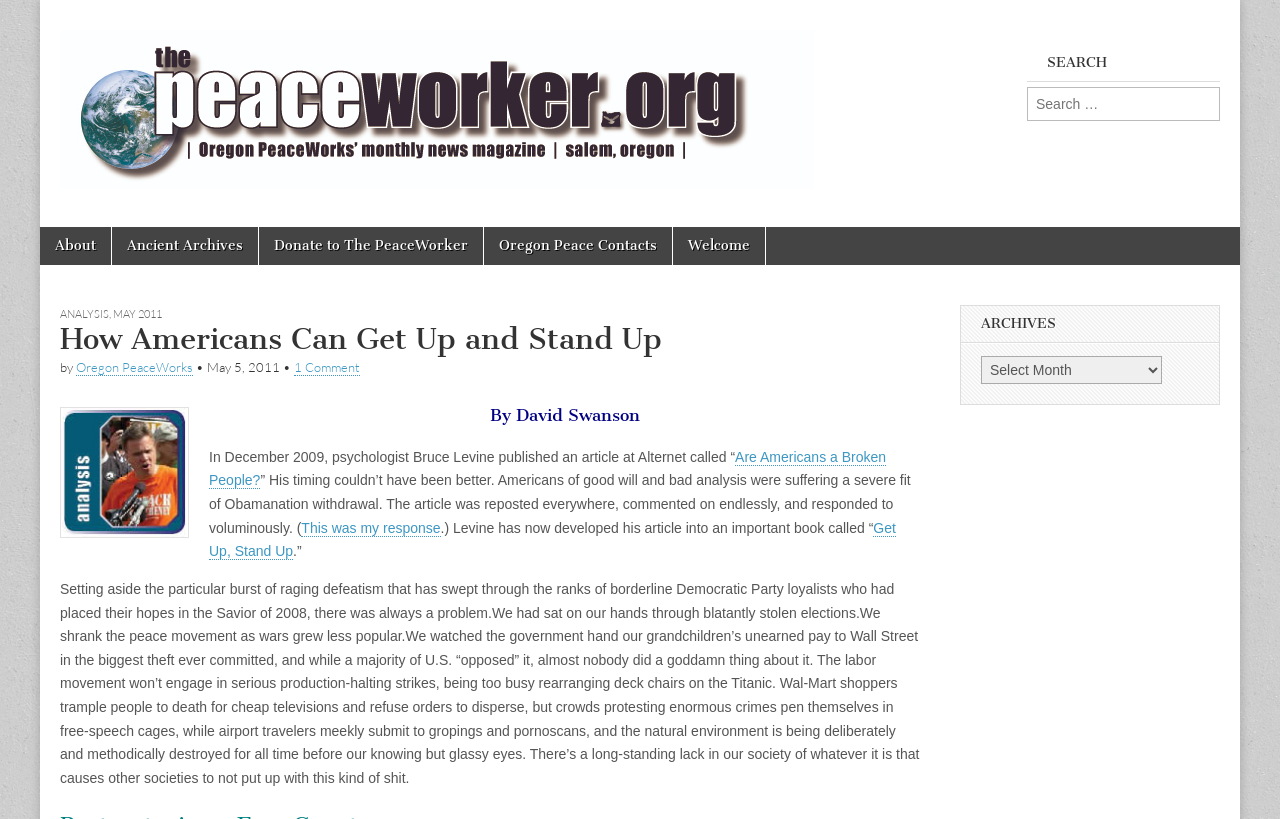Who is the author of the article?
Refer to the image and answer the question using a single word or phrase.

David Swanson